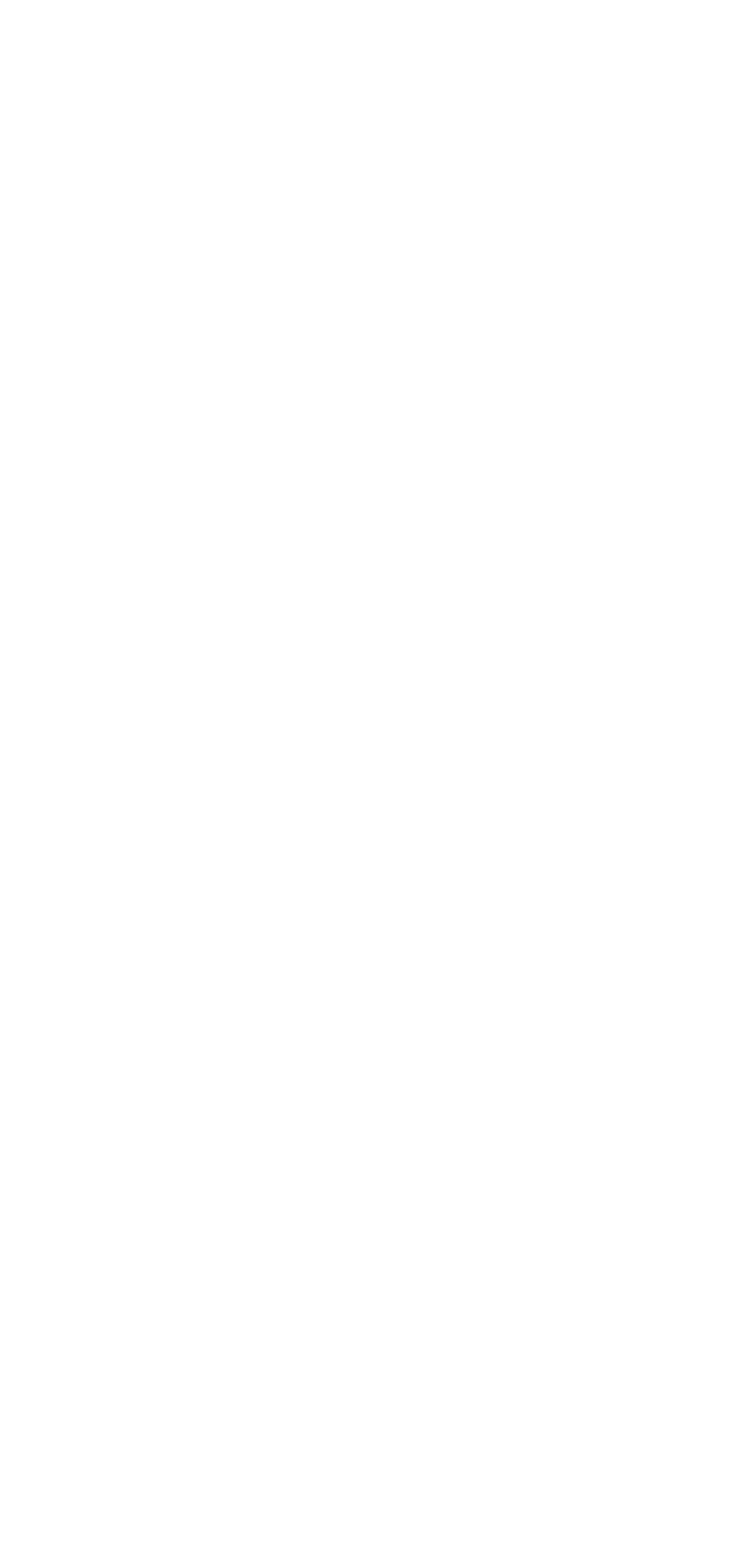What is the text above the 'Email' textbox?
Please give a detailed and elaborate answer to the question.

The text above the 'Email' textbox is 'Join our mailing list to receive the latest news and updates from our team.' because the StaticText element with this text is above the textbox element with the description 'Email'.